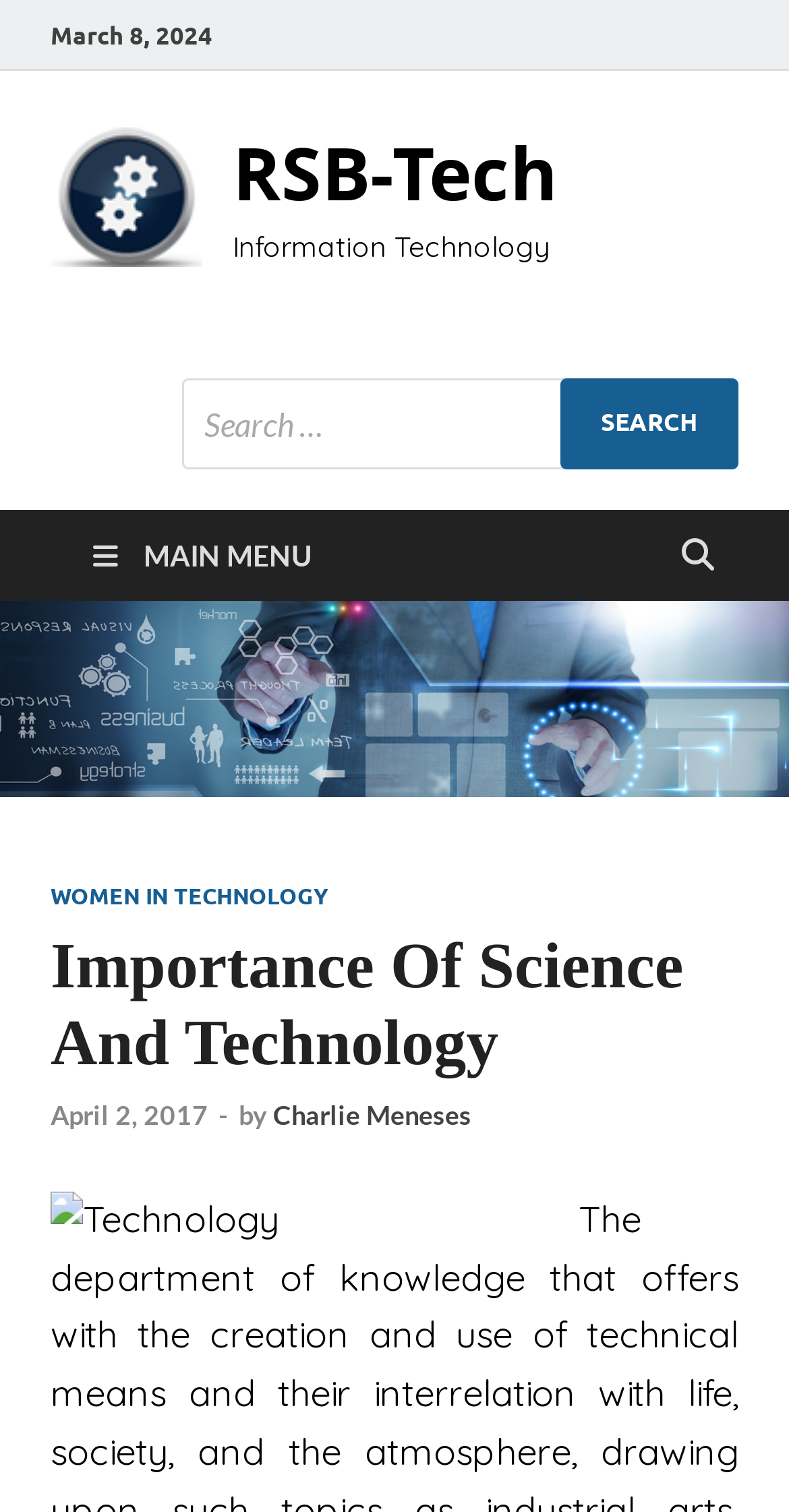Please provide a detailed answer to the question below based on the screenshot: 
What is the category of the article?

I found the category of the article by looking at the text 'Information Technology' which is located next to the link 'RSB-Tech'.